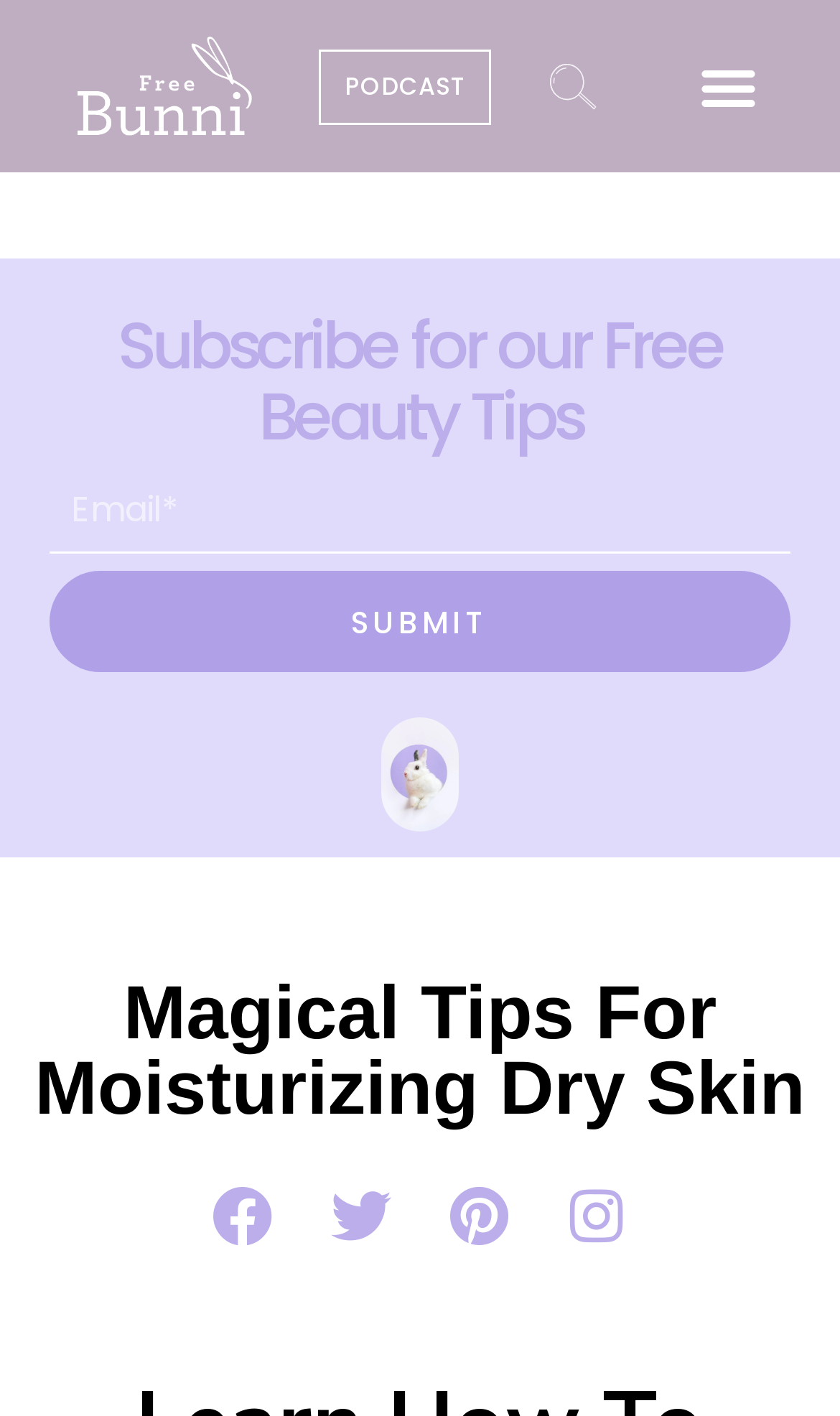Can you find the bounding box coordinates for the UI element given this description: "name="_refer[whatsApp]" placeholder="whatsApp""? Provide the coordinates as four float numbers between 0 and 1: [left, top, right, bottom].

None